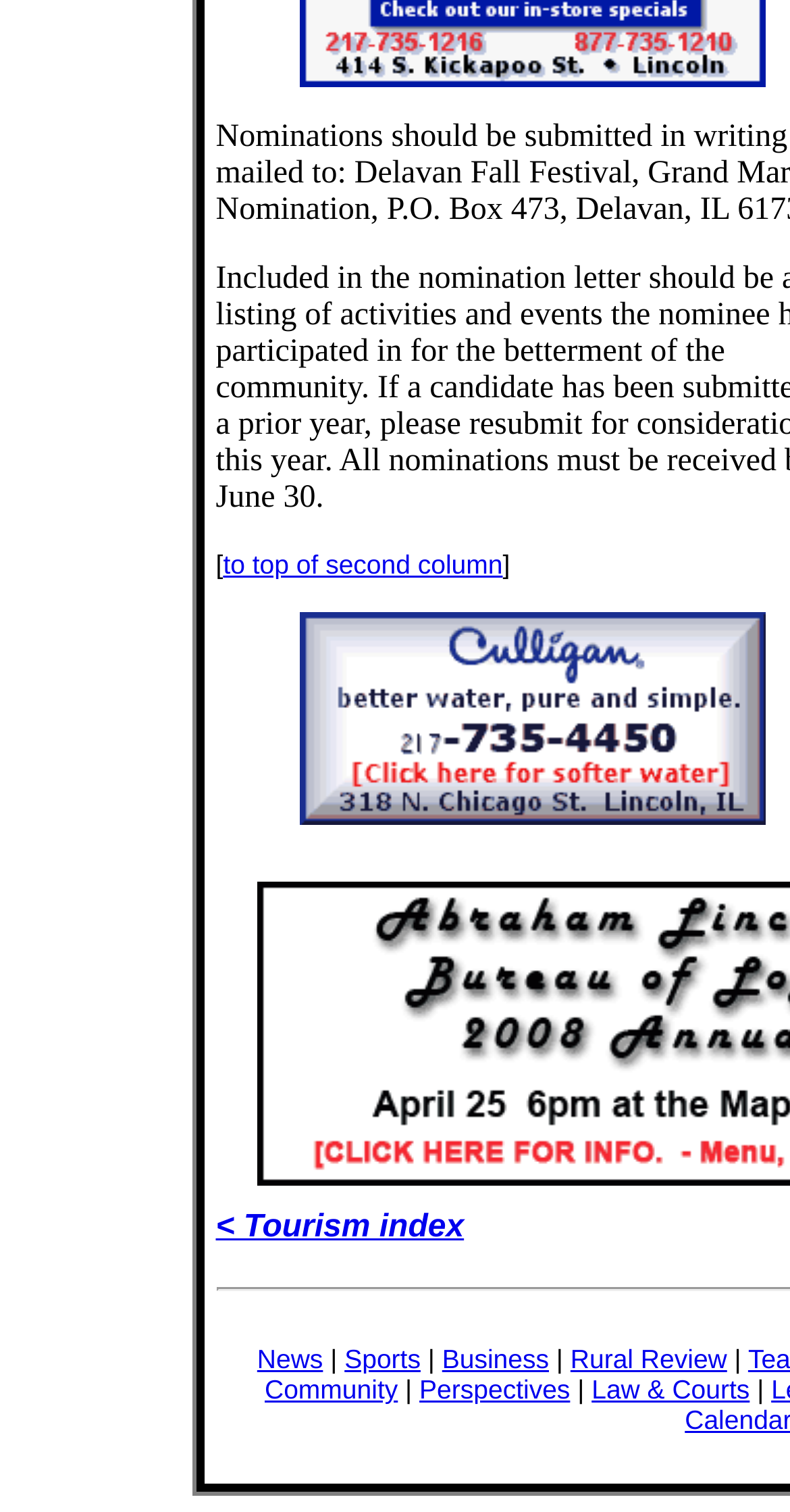Bounding box coordinates are given in the format (top-left x, top-left y, bottom-right x, bottom-right y). All values should be floating point numbers between 0 and 1. Provide the bounding box coordinate for the UI element described as: to top of second column

[0.282, 0.363, 0.636, 0.383]